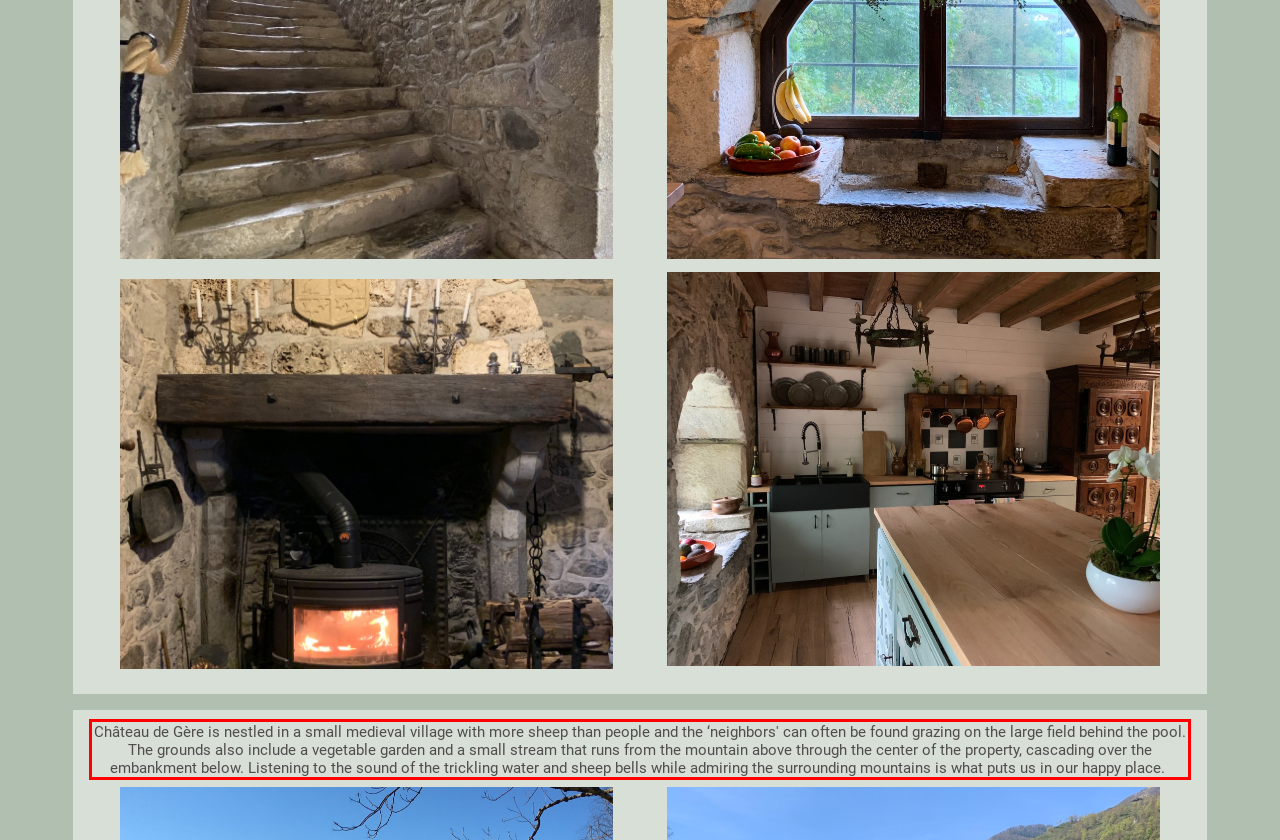Look at the screenshot of the webpage, locate the red rectangle bounding box, and generate the text content that it contains.

Château de Gère is nestled in a small medieval village with more sheep than people and the ‘neighbors' can often be found grazing on the large field behind the pool. The grounds also include a vegetable garden and a small stream that runs from the mountain above through the center of the property, cascading over the embankment below. Listening to the sound of the trickling water and sheep bells while admiring the surrounding mountains is what puts us in our happy place.